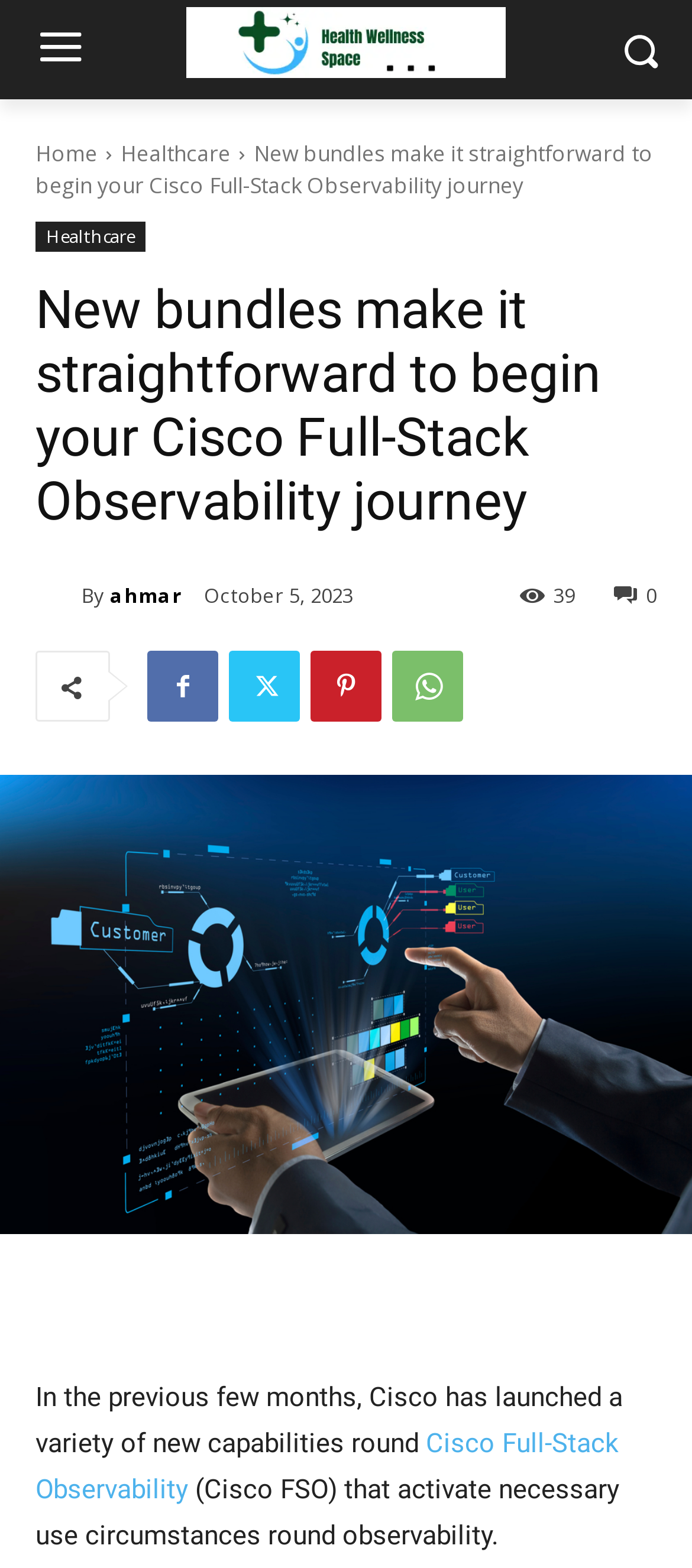Could you locate the bounding box coordinates for the section that should be clicked to accomplish this task: "Click the Cisco Full-Stack Observability link".

[0.051, 0.91, 0.895, 0.96]